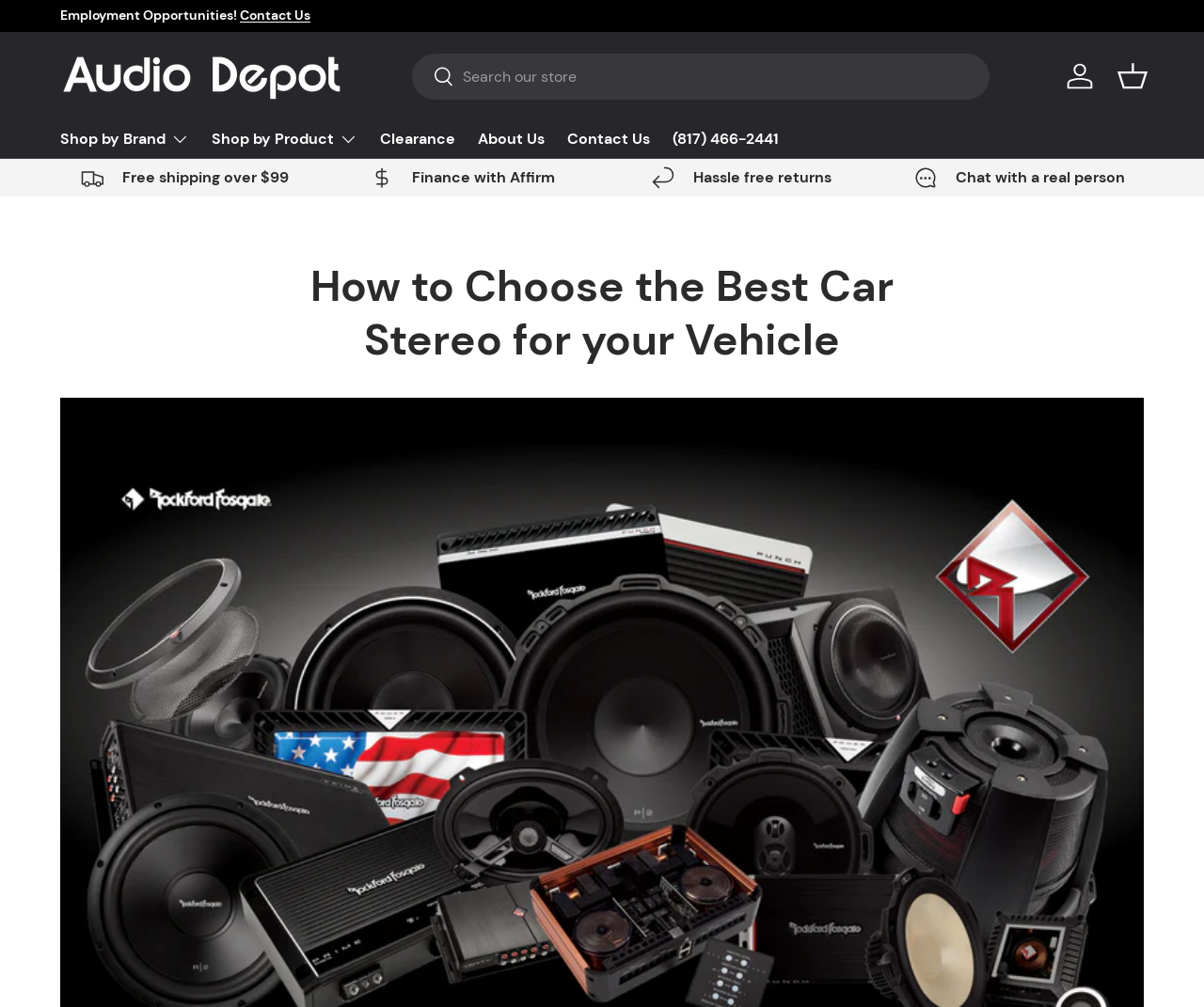Give a detailed account of the webpage's layout and content.

This webpage is about choosing the best car stereo for your vehicle. At the top left, there is a link to skip to the content. Next to it, there is a static text "Employment Opportunities!" and a link to "Contact Us". On the same line, there is a link to "Shop Audio Depot" with an accompanying image. 

On the top right, there is a search bar with a combobox and a search button. Next to it, there are links to "Log in" and a button to access the "Basket". 

Below the top section, there is a navigation menu with several options, including "Shop by Brand", "Shop by Product", "Clearance", "About Us", "Contact Us", and a phone number. 

Further down, there are three links promoting free shipping over $99, financing with Affirm, and hassle-free returns. On the right side, there is a static text "Chat with a real person". 

The main content of the webpage starts with a heading "How to Choose the Best Car Stereo for your Vehicle", which is centered on the page.